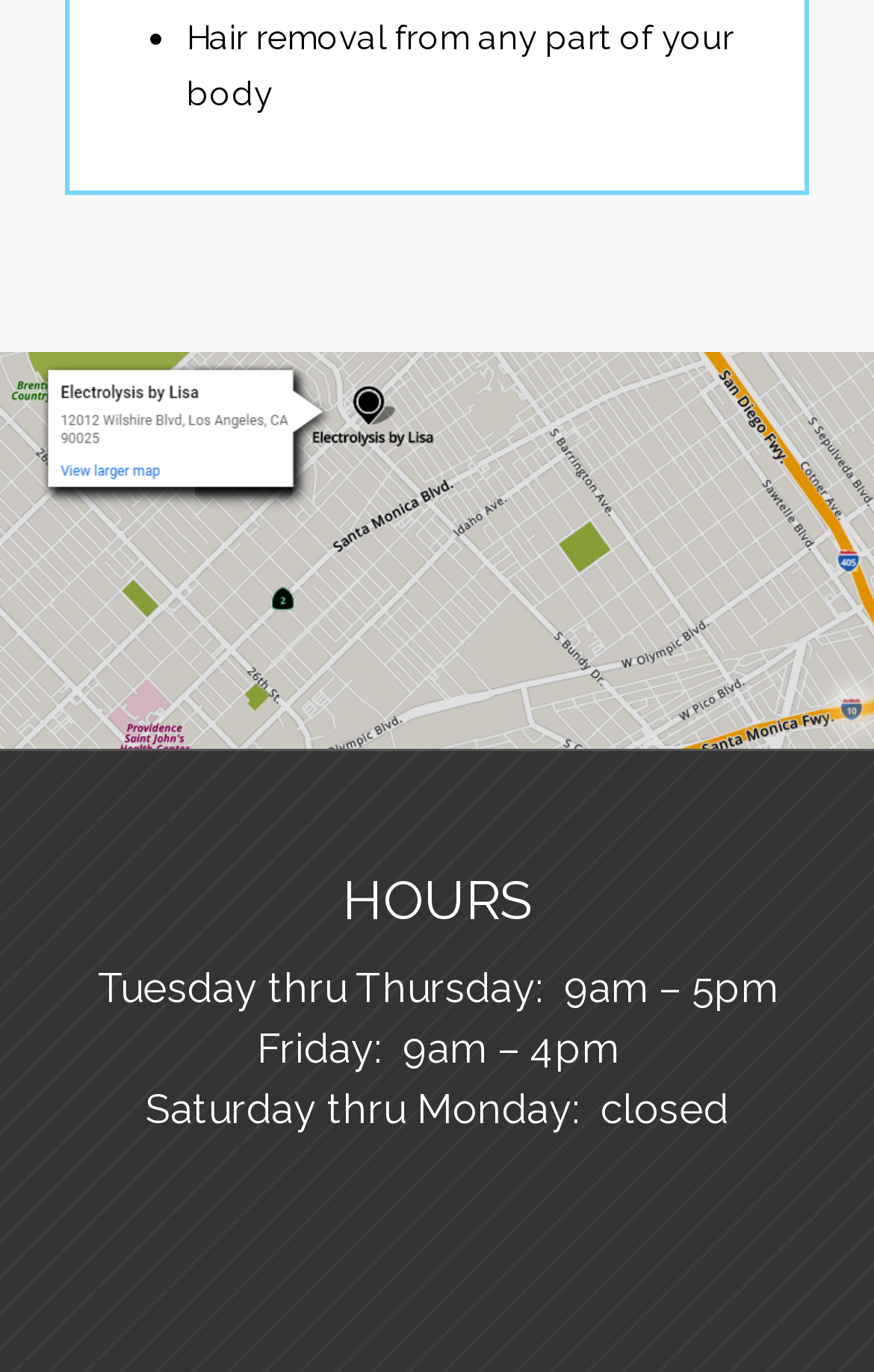What is the time range for the service on Tuesdays?
Based on the screenshot, respond with a single word or phrase.

9am - 5pm